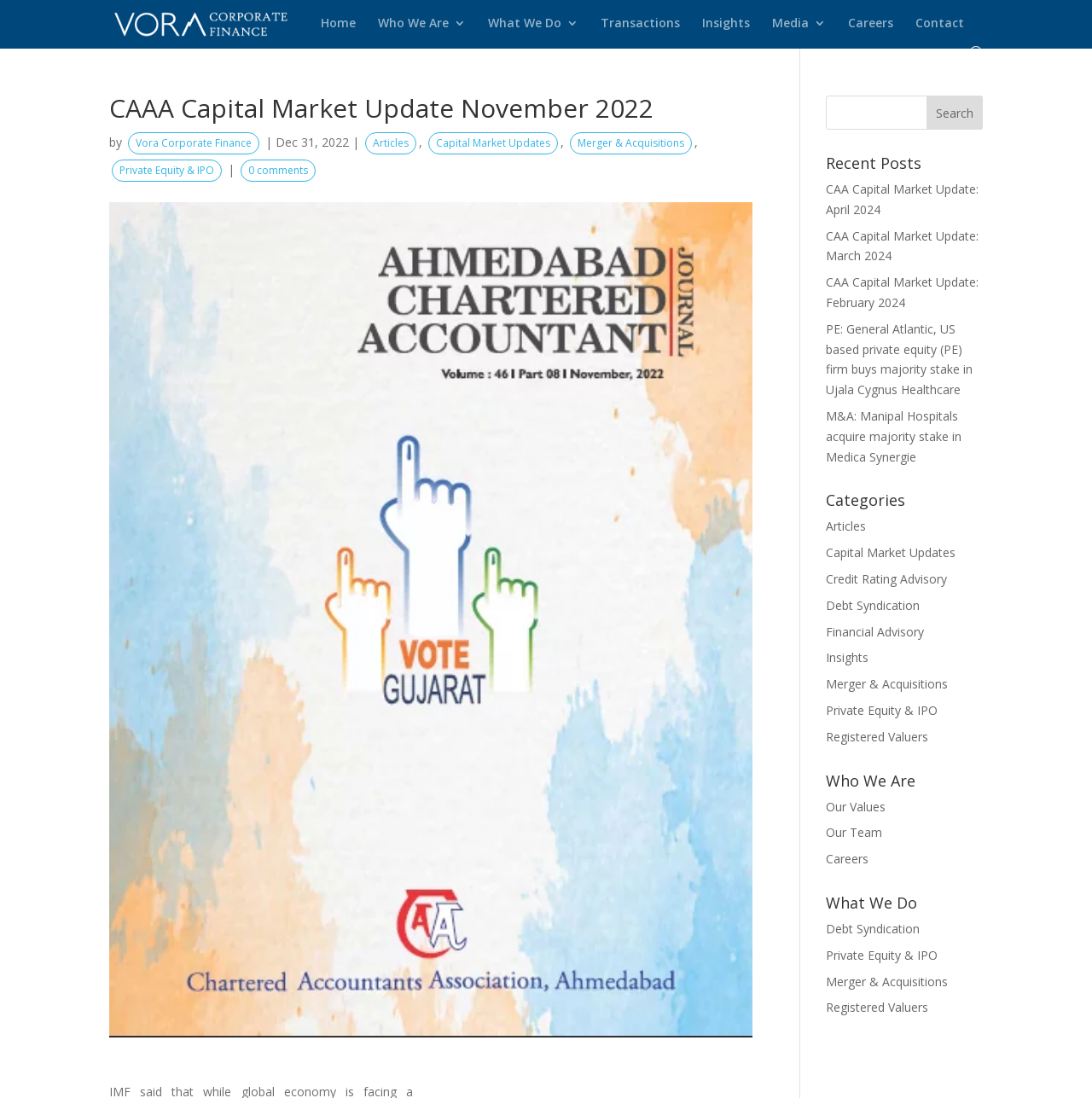What is the date of the latest post?
Based on the image, respond with a single word or phrase.

Dec 31, 2022